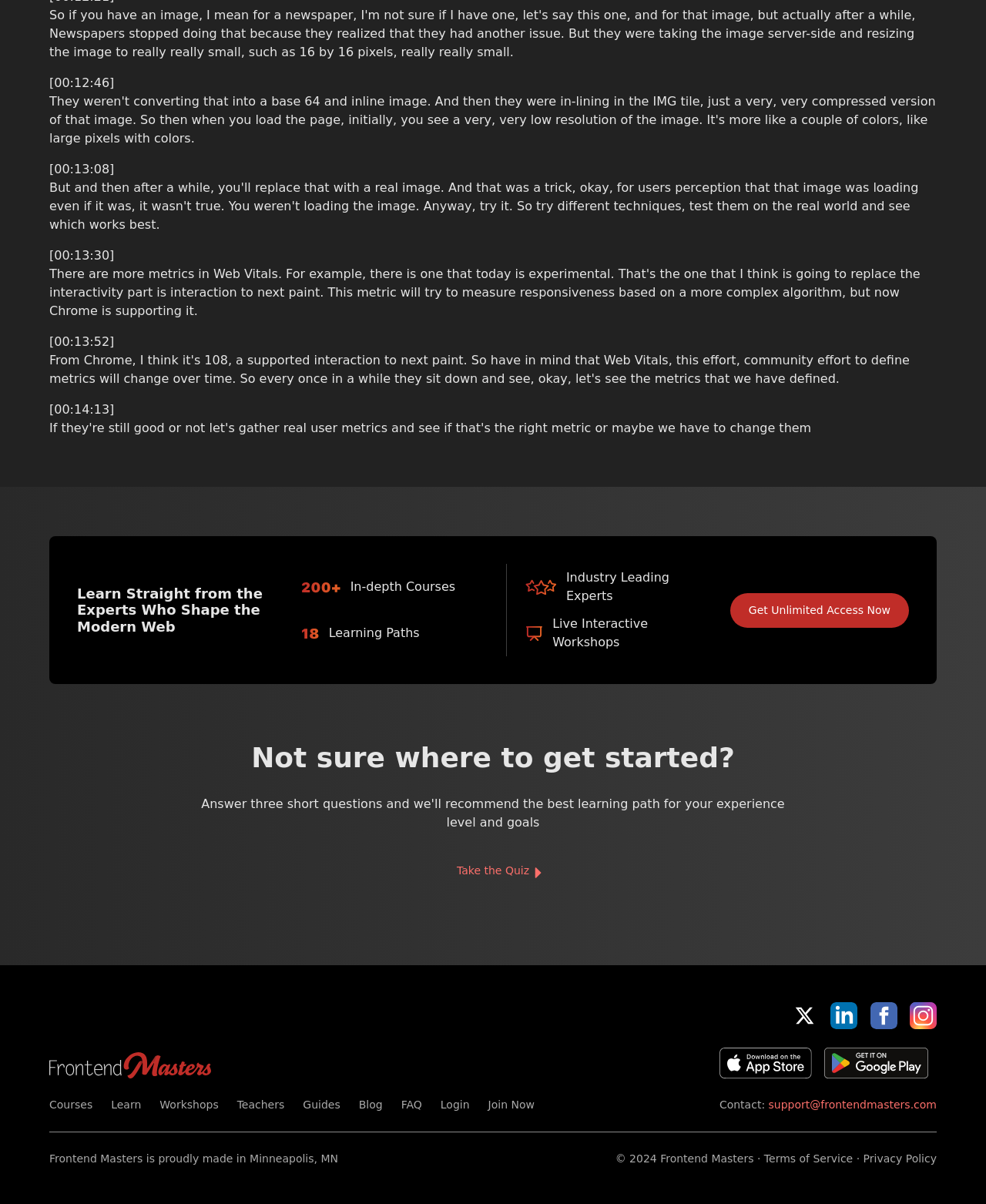Using the description "Privacy Policy", locate and provide the bounding box of the UI element.

[0.875, 0.957, 0.95, 0.968]